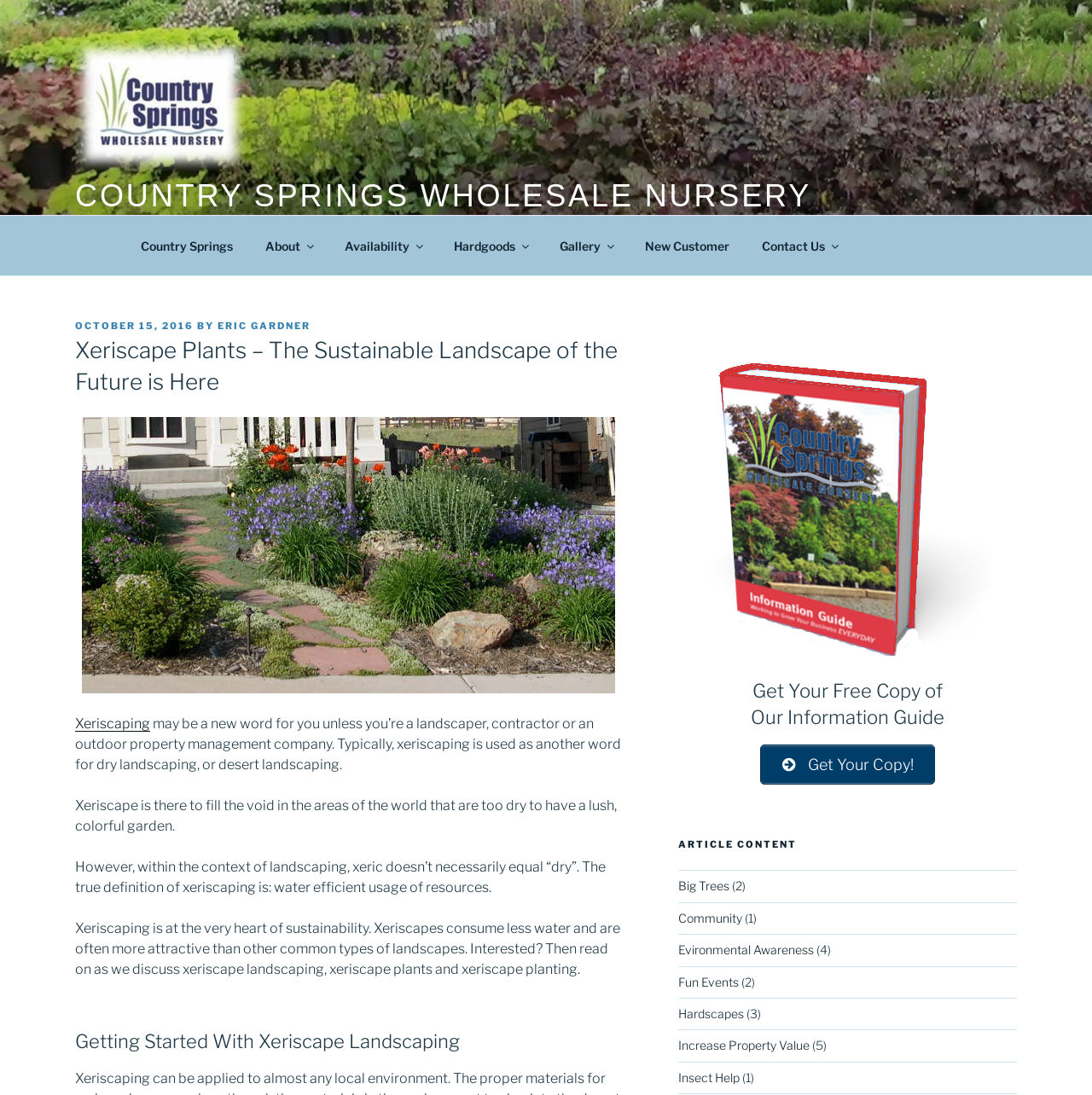How can I get more information about xeriscape landscaping?
Refer to the screenshot and respond with a concise word or phrase.

Get a free copy of the Information Guide